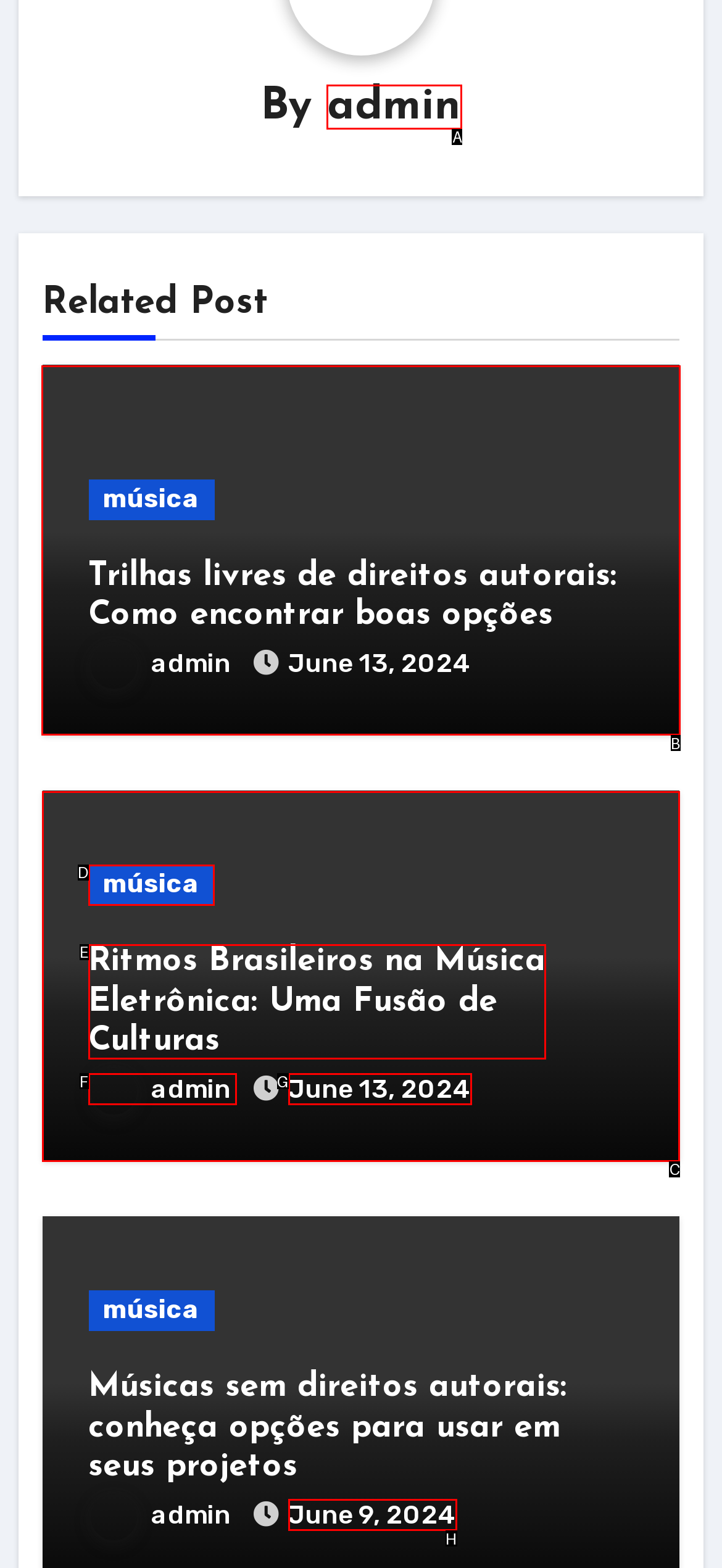Determine which option should be clicked to carry out this task: click on the link to view related post
State the letter of the correct choice from the provided options.

B